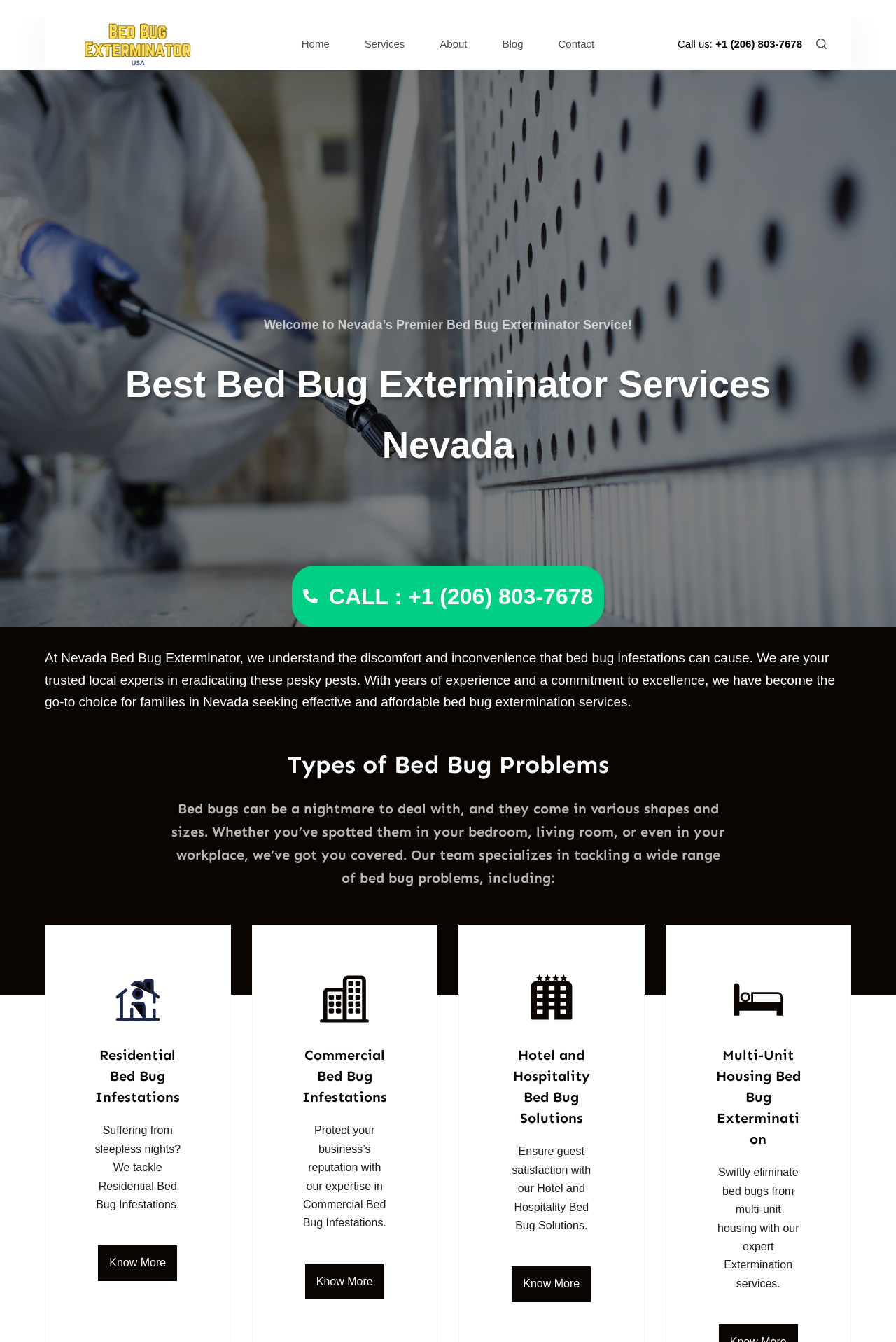Illustrate the webpage's structure and main components comprehensively.

The webpage is about a bed bug exterminator service in Nevada, with a focus on providing trusted pest control services. At the top of the page, there is a navigation menu with five items: Home, Services, About, Blog, and Contact. Below the navigation menu, there is a phone number and a call-to-action button to open a search form.

The main content of the page is divided into sections. The first section has a heading that welcomes users to Nevada's premier bed bug exterminator service. Below this heading, there is a brief introduction to the service, explaining that they understand the discomfort and inconvenience caused by bed bug infestations and offer effective and affordable extermination services.

The next section is titled "Types of Bed Bug Problems" and lists four types of bed bug infestations that the service can tackle: Residential Bed Bug Infestations, Commercial Bed Bug Infestations, Hotel and Hospitality Bed Bug Solutions, and Multi-Unit Housing Bed Bug Extermination. Each type has a brief description and a "Know More" link to learn more about the service.

Throughout the page, there are several calls-to-action, including a prominent "CALL : +1 (206) 803-7678" link and a "Skip to content" link at the top. There is also an image of a bed bug exterminator logo at the top of the page. Overall, the webpage is well-organized and easy to navigate, with clear headings and concise text that effectively communicates the services offered by the bed bug exterminator.